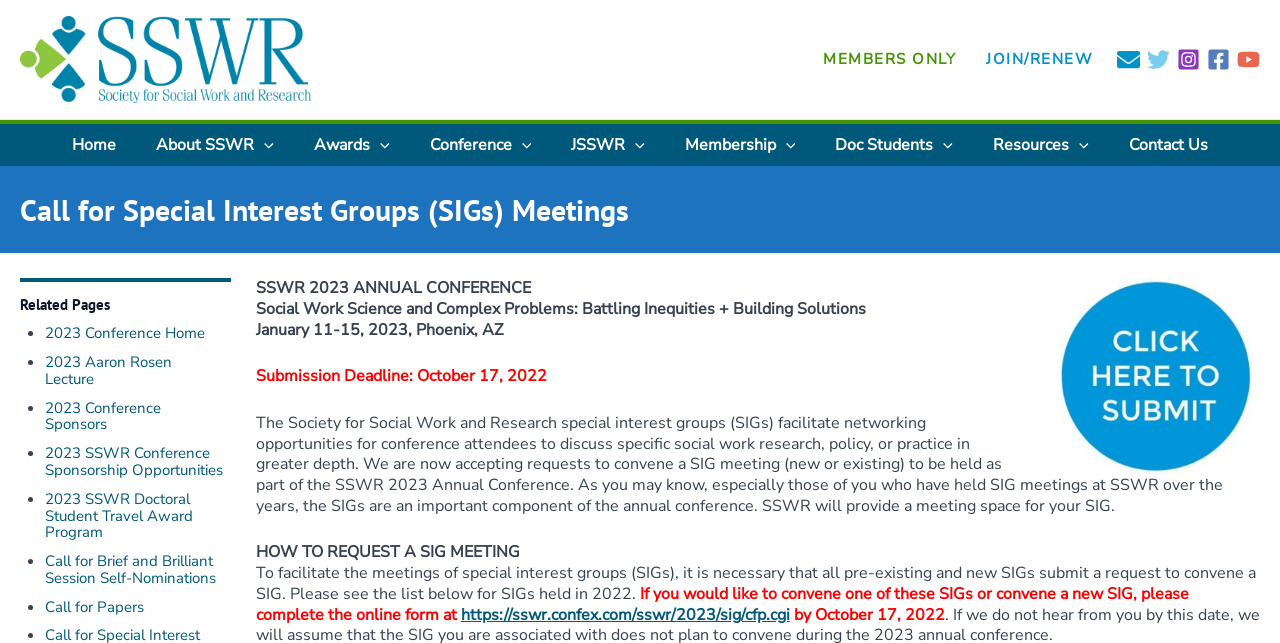Generate a thorough caption detailing the webpage content.

The webpage is about the Society for Social Work and Research (SSWR) and its call for special interest groups (SIGs) meetings. At the top left, there is a logo of SSWR, which is an image with a link to the organization's website. Next to the logo, there is a navigation menu with links to "MEMBERS ONLY", "JOIN/RENEW", and social media platforms.

Below the navigation menu, there is a main navigation bar with links to various sections of the website, including "Home", "About SSWR", "Awards", "Conference", "JSSWR", "Membership", "Doc Students", "Resources", and "Contact Us". Each of these links has a dropdown menu with more specific options.

The main content of the webpage is divided into two sections. The first section has a heading "Call for Special Interest Groups (SIGs) Meetings" and provides information about the SIGs, including their purpose and how to request a meeting. There is a paragraph of text explaining the importance of SIGs and how they facilitate networking opportunities for conference attendees.

The second section has a heading "Related Pages" and lists several links to related pages, including the 2023 Conference Home, Aaron Rosen Lecture, Conference Sponsors, and more. Each link is preceded by a bullet point.

At the bottom of the page, there is a section with detailed information about the 2023 SSWR Annual Conference, including the theme, dates, and submission deadline. There is also a paragraph of text explaining how to request a SIG meeting and a link to an online form to complete the request.